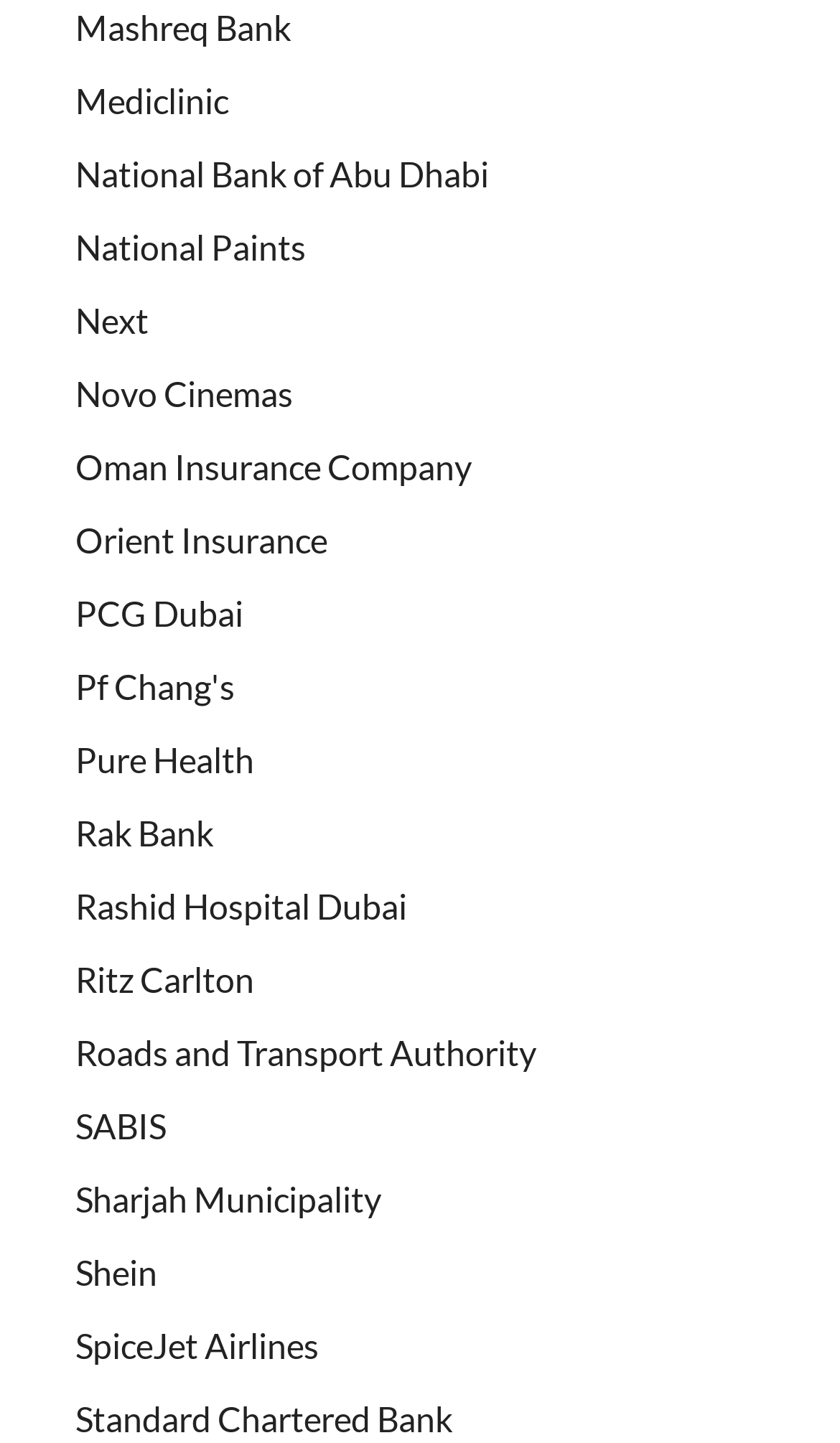Please identify the bounding box coordinates of the area that needs to be clicked to follow this instruction: "Learn more about Roads and Transport Authority".

[0.09, 0.716, 0.638, 0.744]